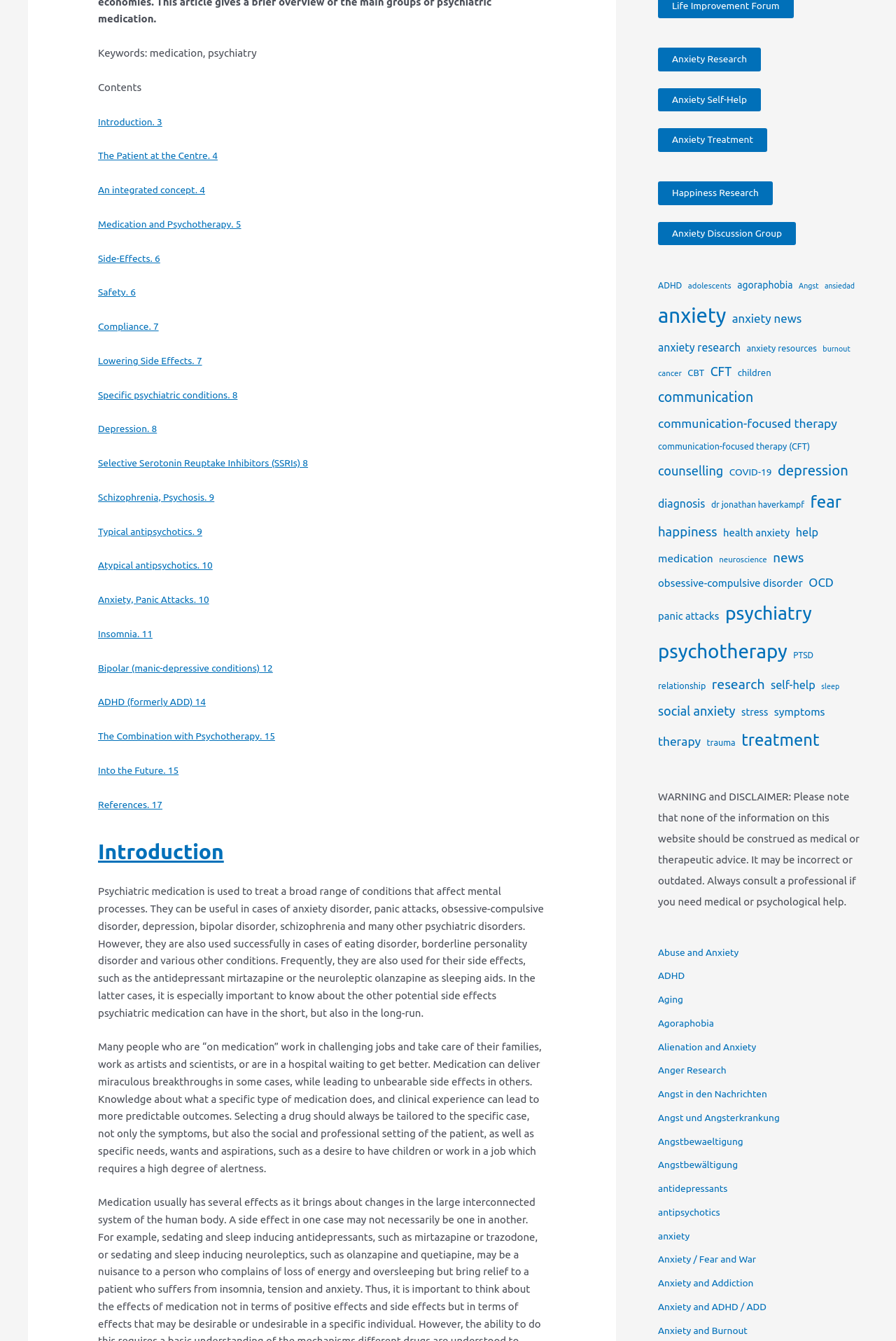Determine the bounding box coordinates of the element that should be clicked to execute the following command: "Visit the Life Improvement Forum".

[0.734, 0.066, 0.897, 0.084]